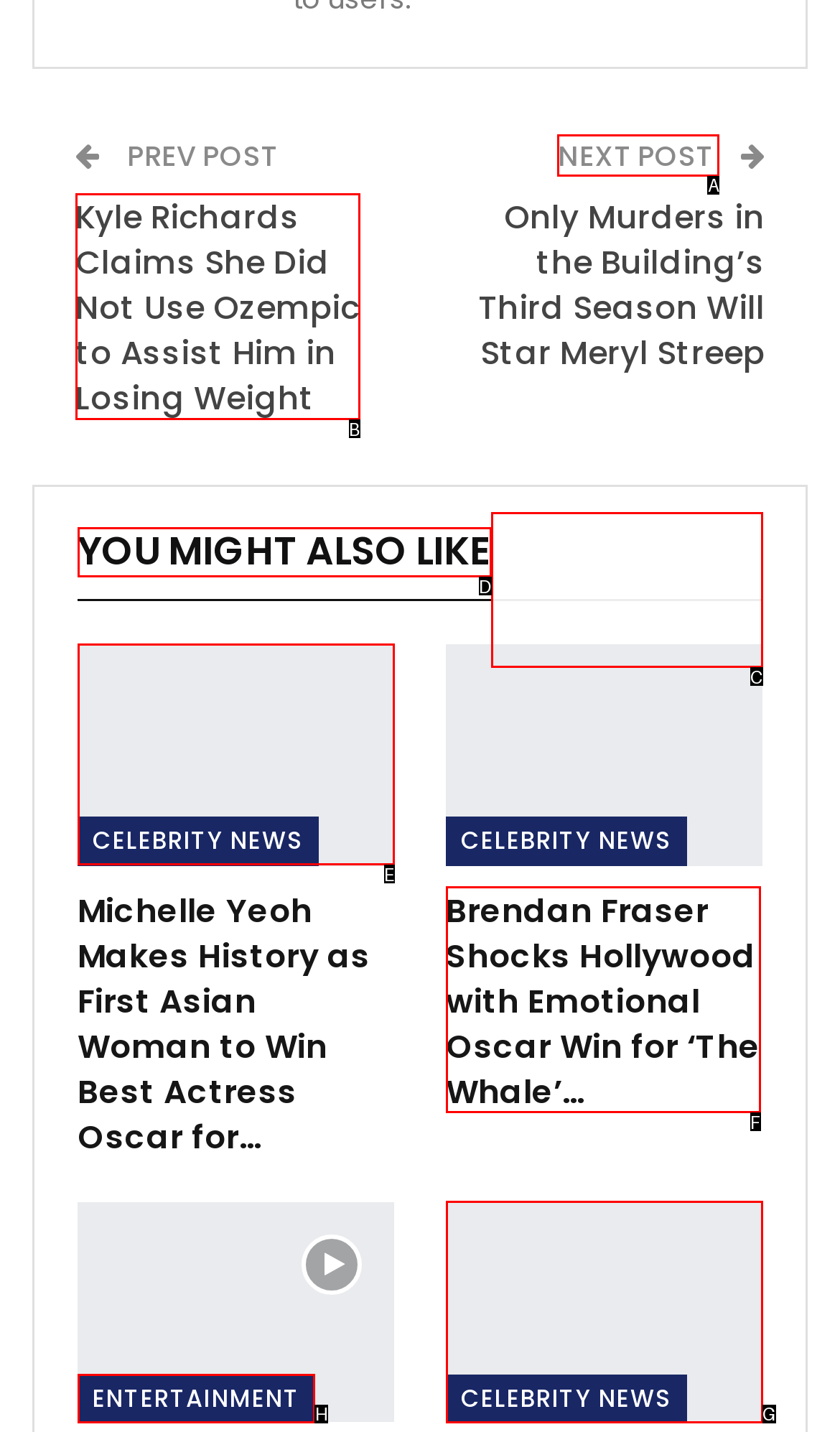Determine which element should be clicked for this task: View 'Qatar World Cup 2022 Ratings'
Answer with the letter of the selected option.

None